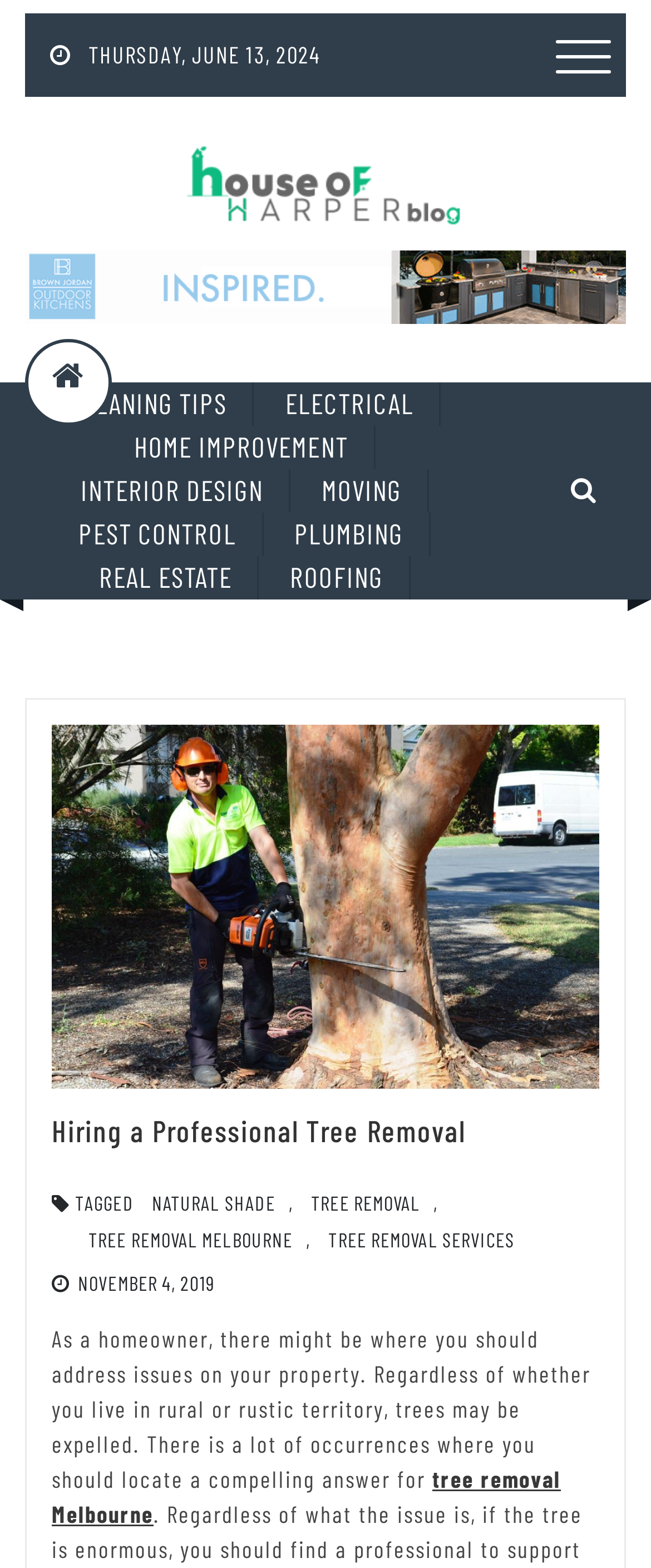Extract the bounding box coordinates of the UI element described: "tree removal". Provide the coordinates in the format [left, top, right, bottom] with values ranging from 0 to 1.

[0.457, 0.755, 0.666, 0.778]